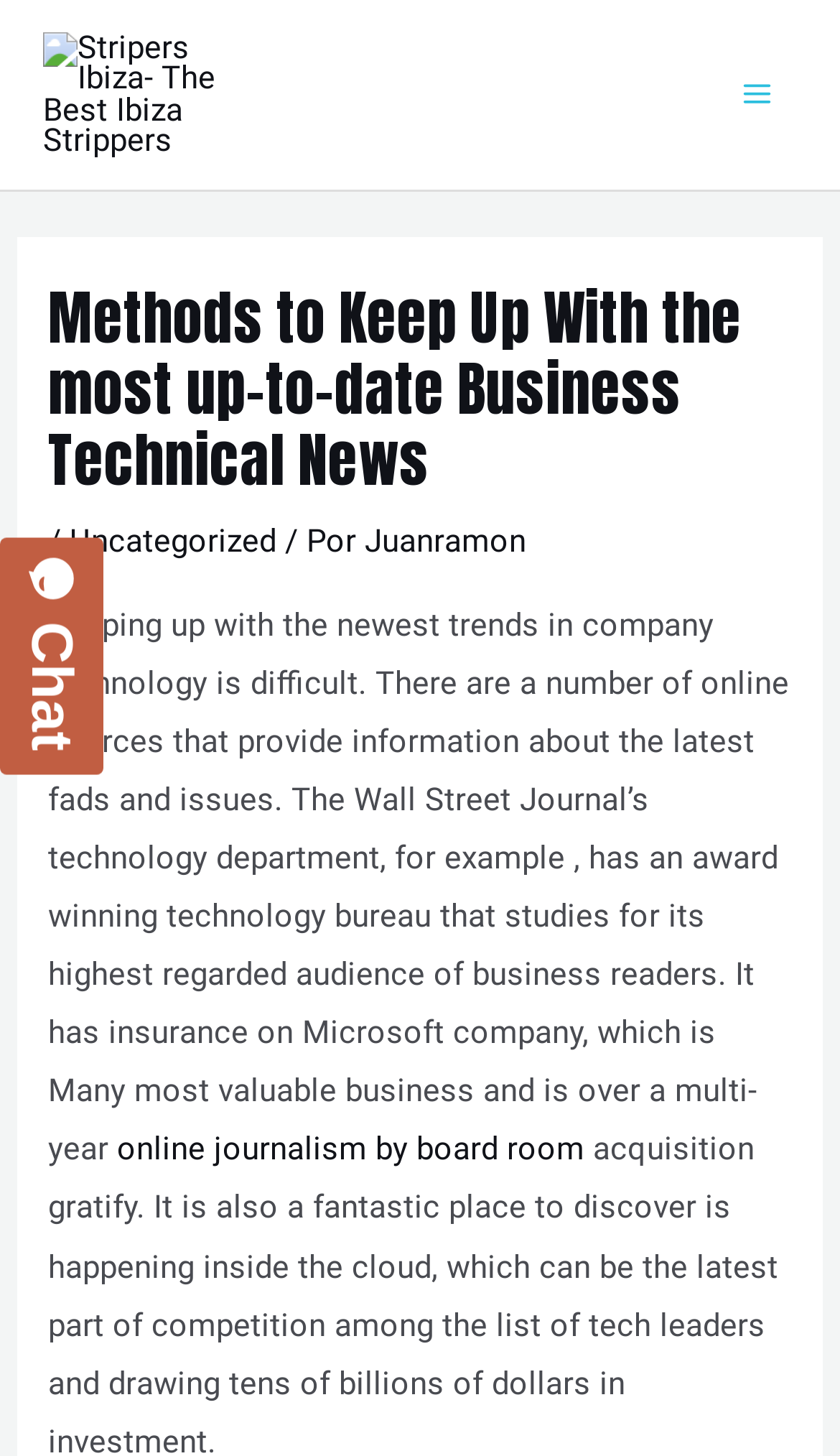Identify and extract the main heading from the webpage.

Methods to Keep Up With the most up-to-date Business Technical News